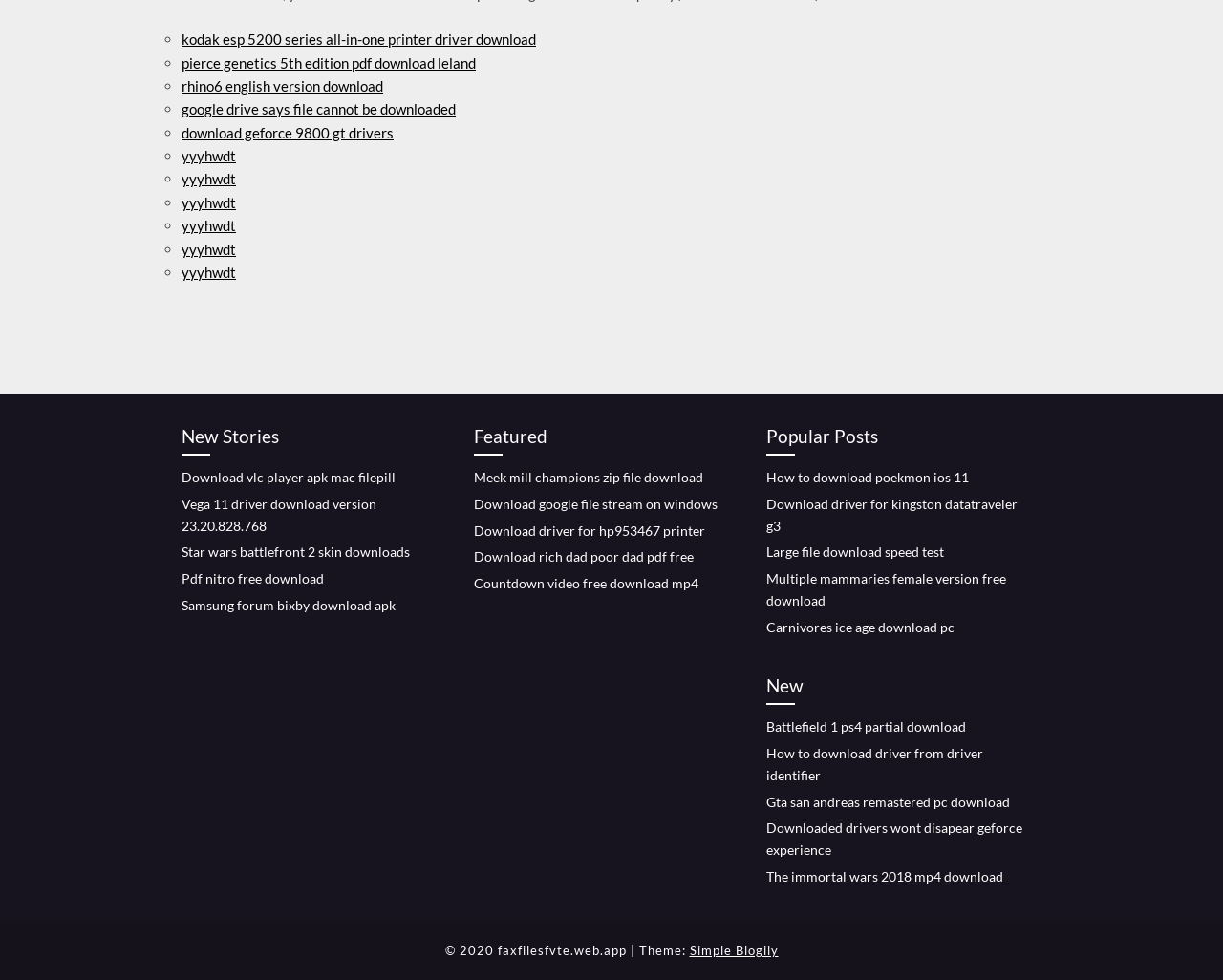Locate the bounding box coordinates of the element's region that should be clicked to carry out the following instruction: "Download vlc player apk mac filepill". The coordinates need to be four float numbers between 0 and 1, i.e., [left, top, right, bottom].

[0.148, 0.479, 0.323, 0.495]